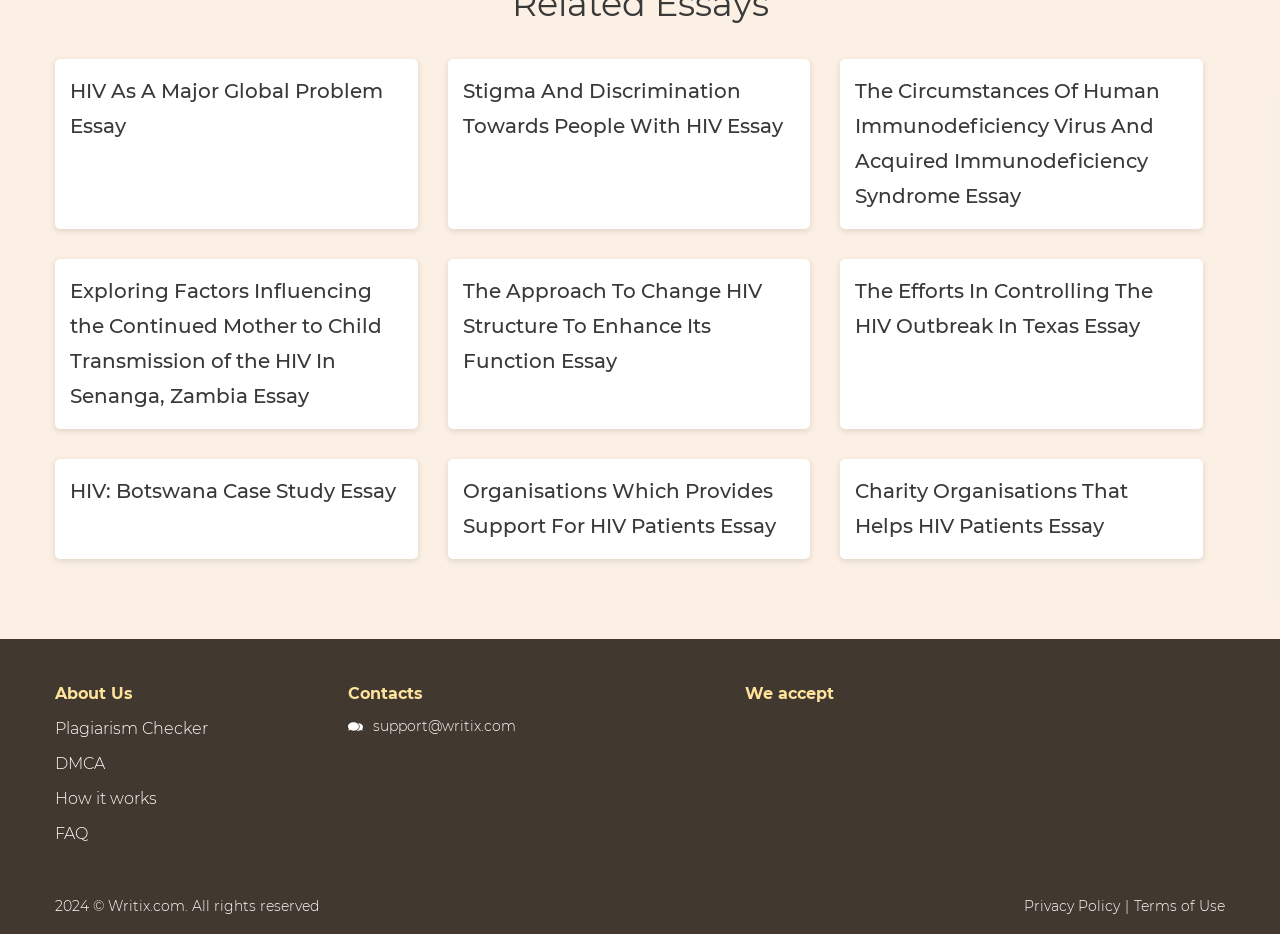Please identify the bounding box coordinates of the element's region that should be clicked to execute the following instruction: "View HIV As A Major Global Problem Essay". The bounding box coordinates must be four float numbers between 0 and 1, i.e., [left, top, right, bottom].

[0.055, 0.085, 0.299, 0.148]